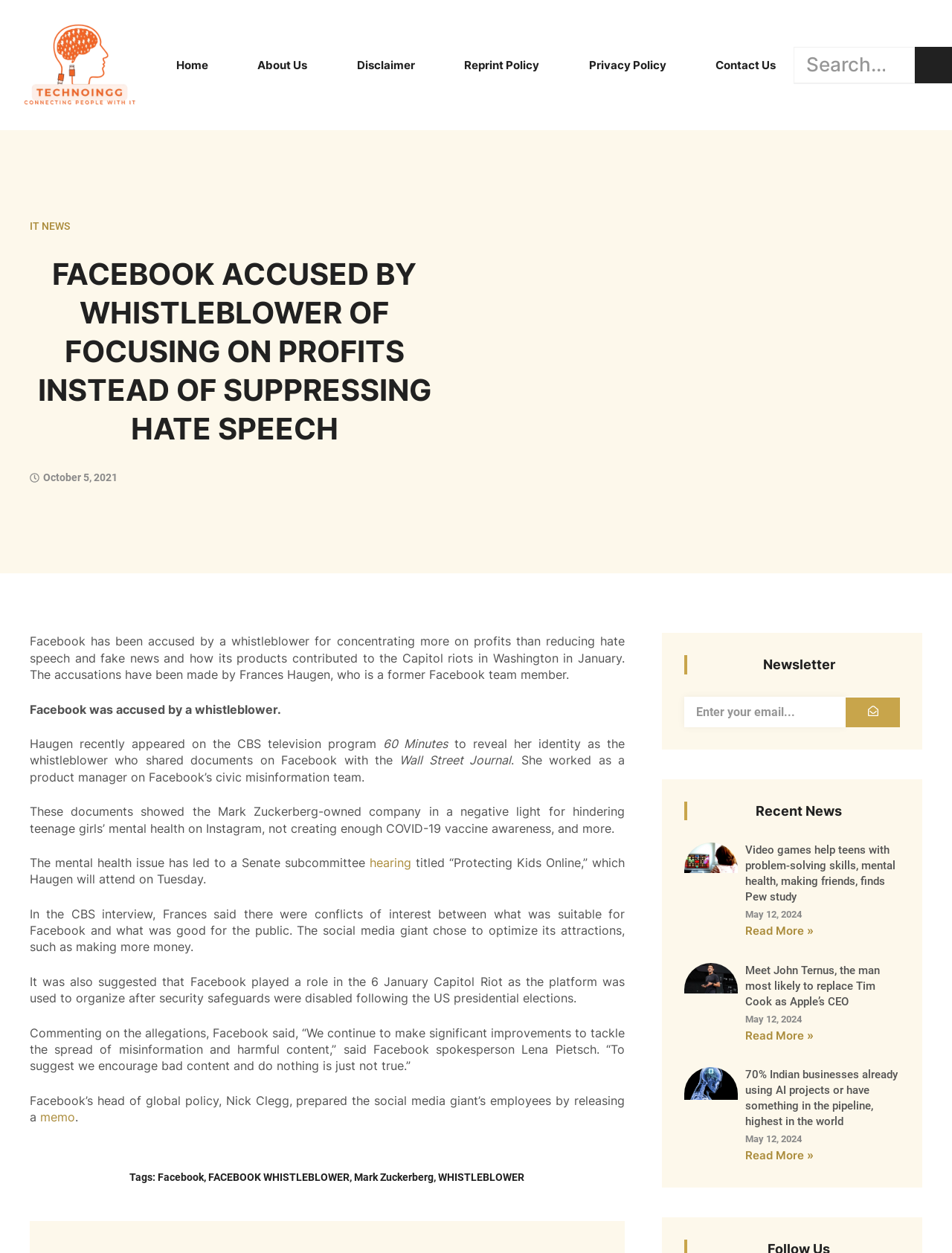Pinpoint the bounding box coordinates for the area that should be clicked to perform the following instruction: "Subscribe to the newsletter".

[0.889, 0.557, 0.945, 0.581]